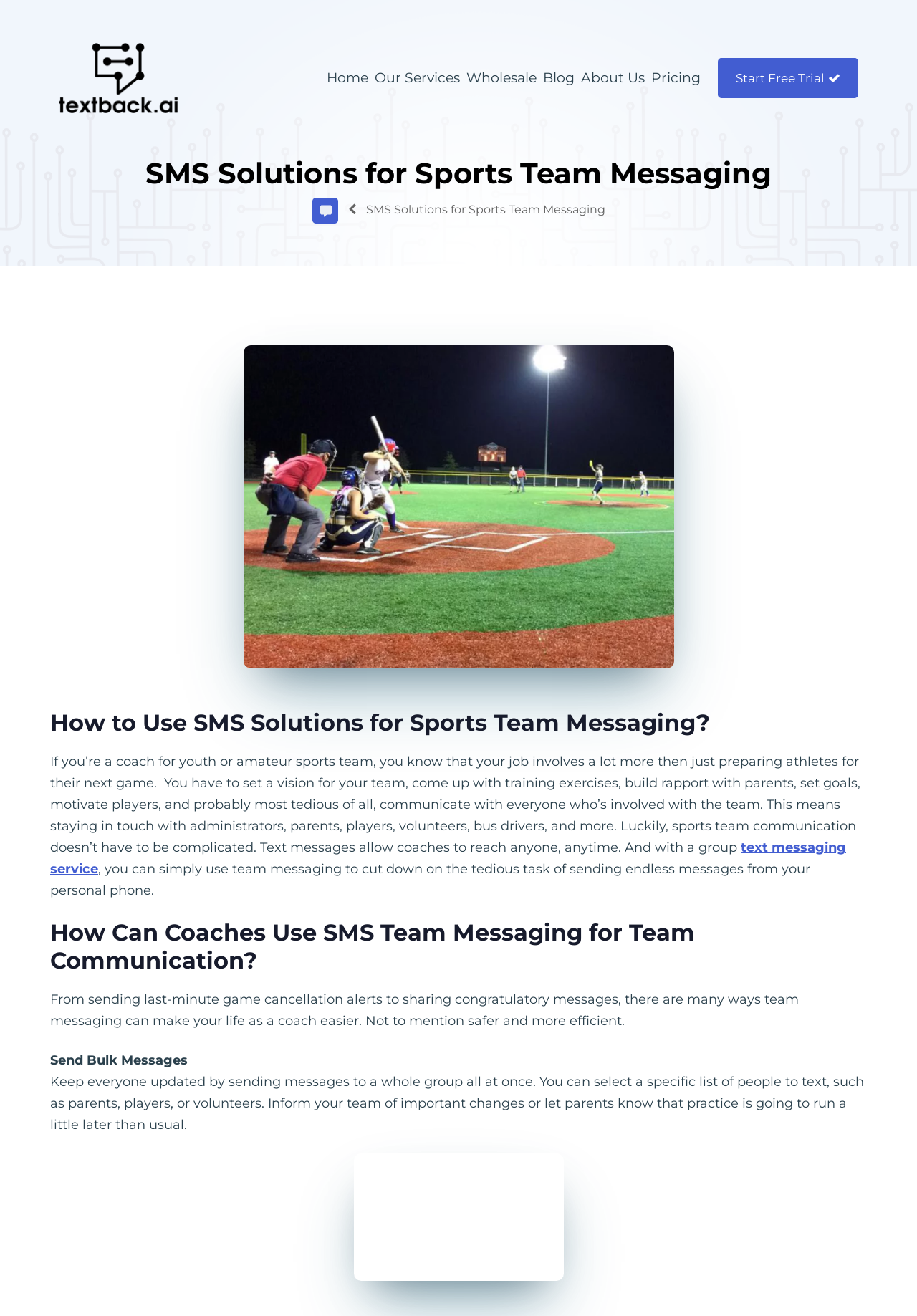Highlight the bounding box coordinates of the element that should be clicked to carry out the following instruction: "Click the 'text messaging service' link". The coordinates must be given as four float numbers ranging from 0 to 1, i.e., [left, top, right, bottom].

[0.055, 0.638, 0.923, 0.666]